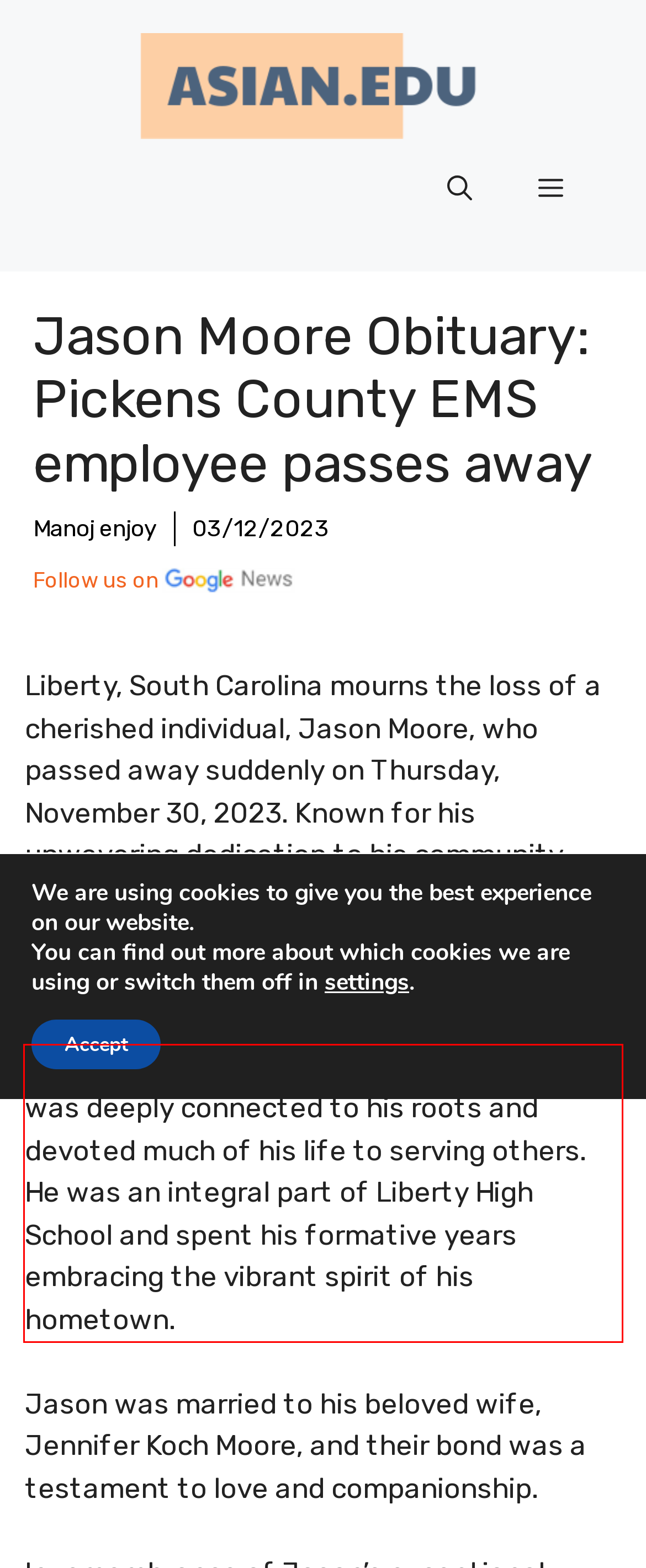With the provided screenshot of a webpage, locate the red bounding box and perform OCR to extract the text content inside it.

Originally from Liberty, South Carolina, Jason was deeply connected to his roots and devoted much of his life to serving others. He was an integral part of Liberty High School and spent his formative years embracing the vibrant spirit of his hometown.